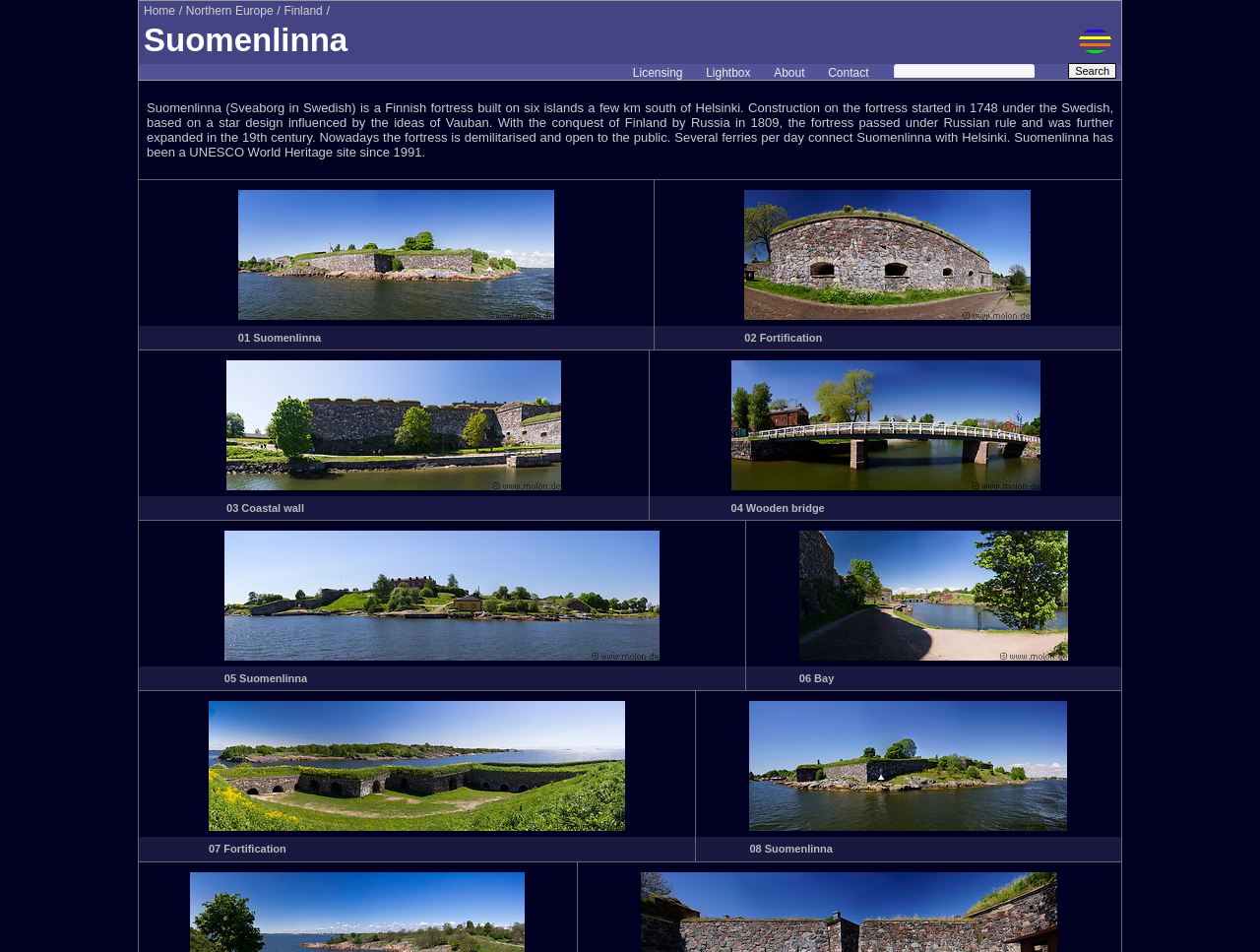Identify the bounding box coordinates of the area that should be clicked in order to complete the given instruction: "Click on the 'About' link". The bounding box coordinates should be four float numbers between 0 and 1, i.e., [left, top, right, bottom].

None